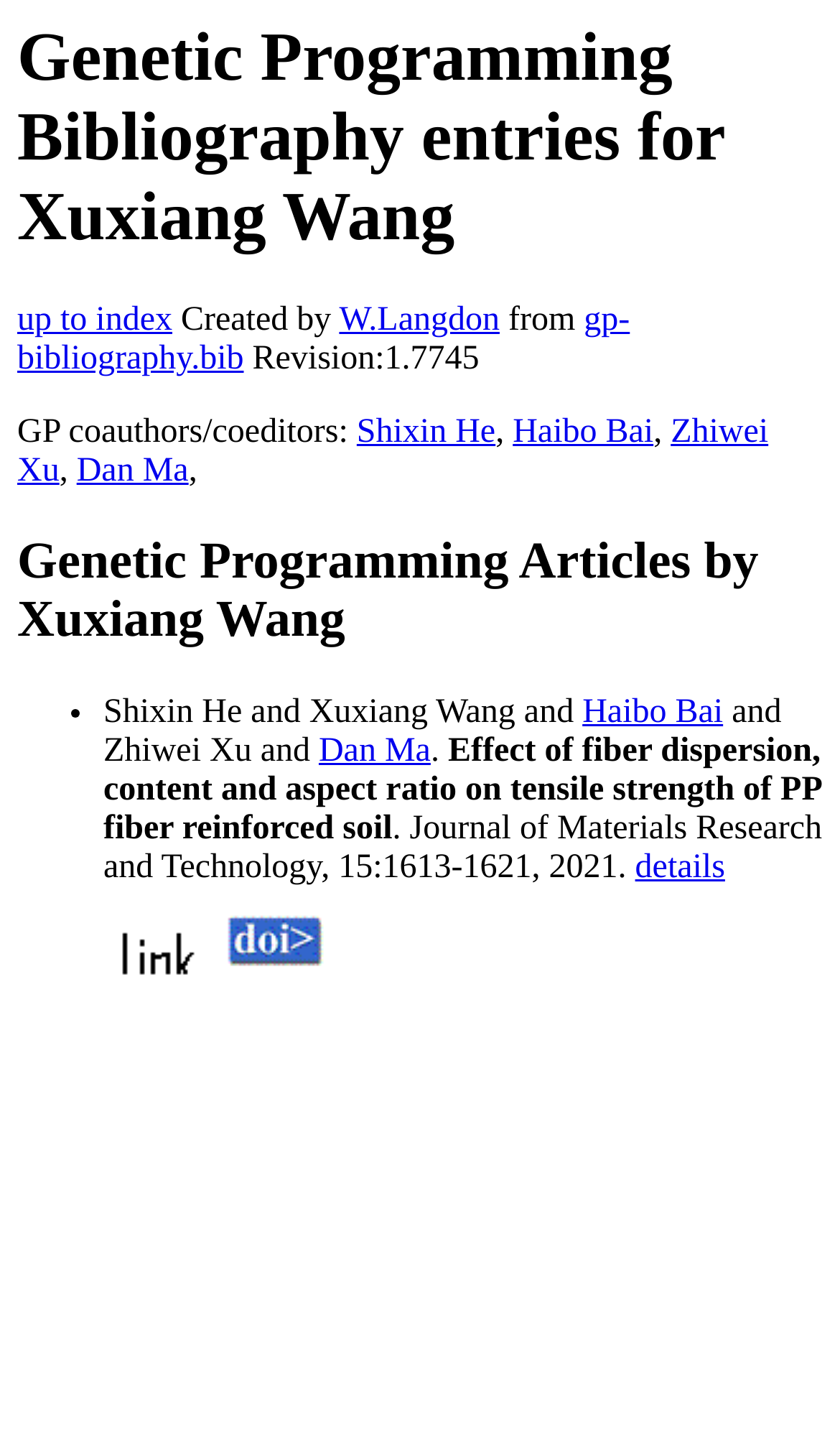Identify the bounding box coordinates for the UI element described as follows: "Haibo Bai". Ensure the coordinates are four float numbers between 0 and 1, formatted as [left, top, right, bottom].

[0.61, 0.29, 0.778, 0.315]